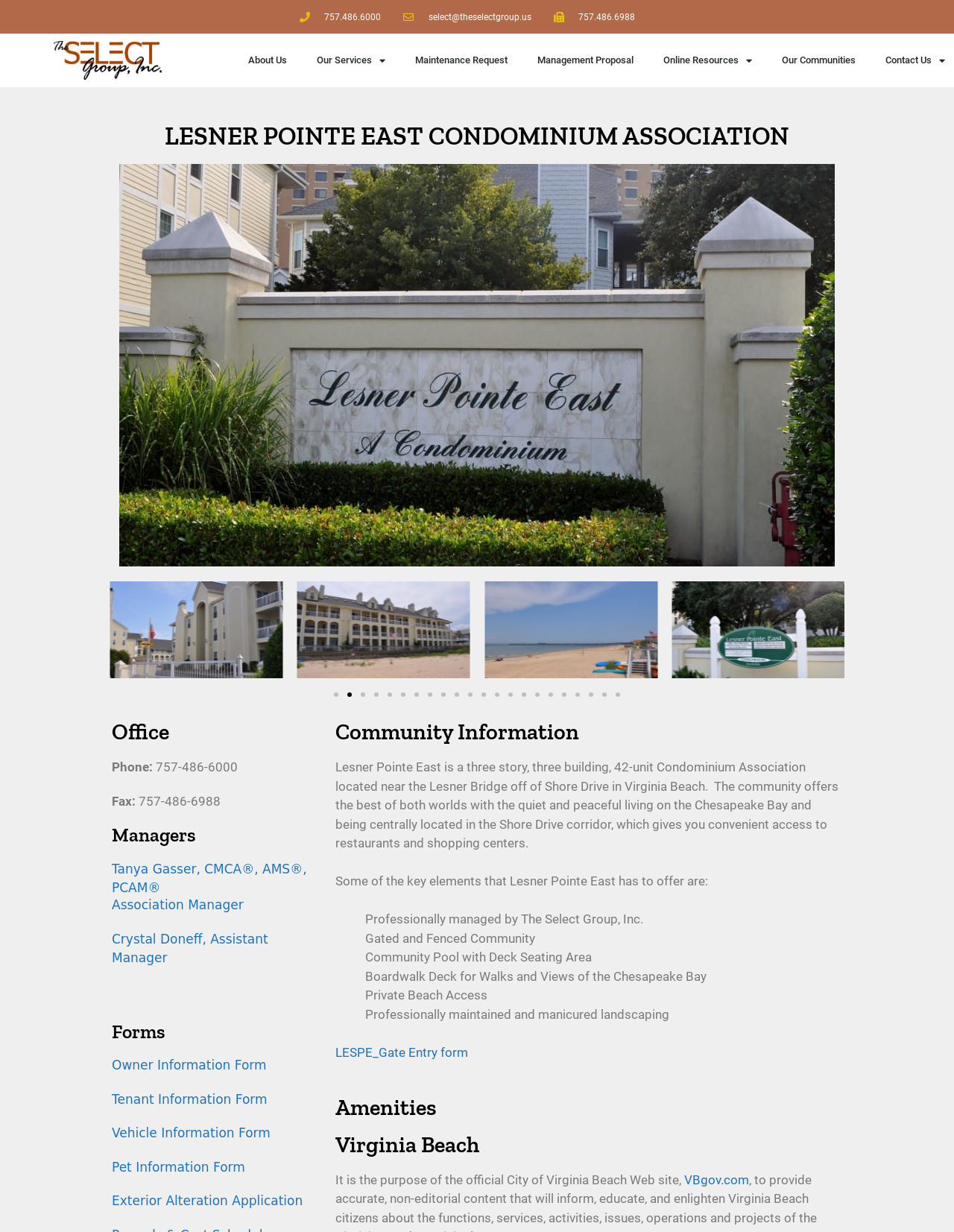Please find and generate the text of the main heading on the webpage.

LESNER POINTE EAST CONDOMINIUM ASSOCIATION